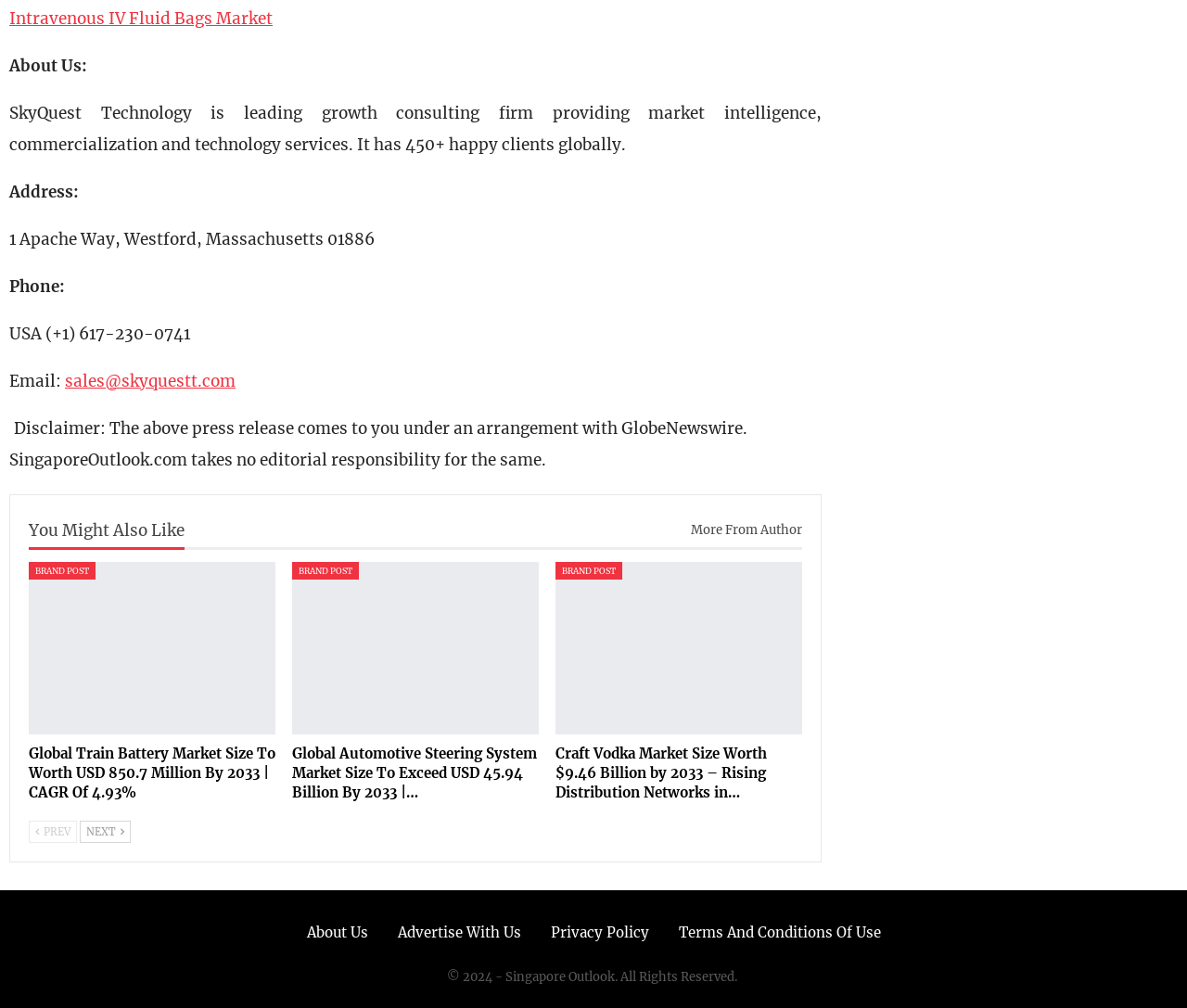Find the bounding box coordinates for the area that should be clicked to accomplish the instruction: "Read the article 'Using Goodwill to Minimize Tax Implications'".

None